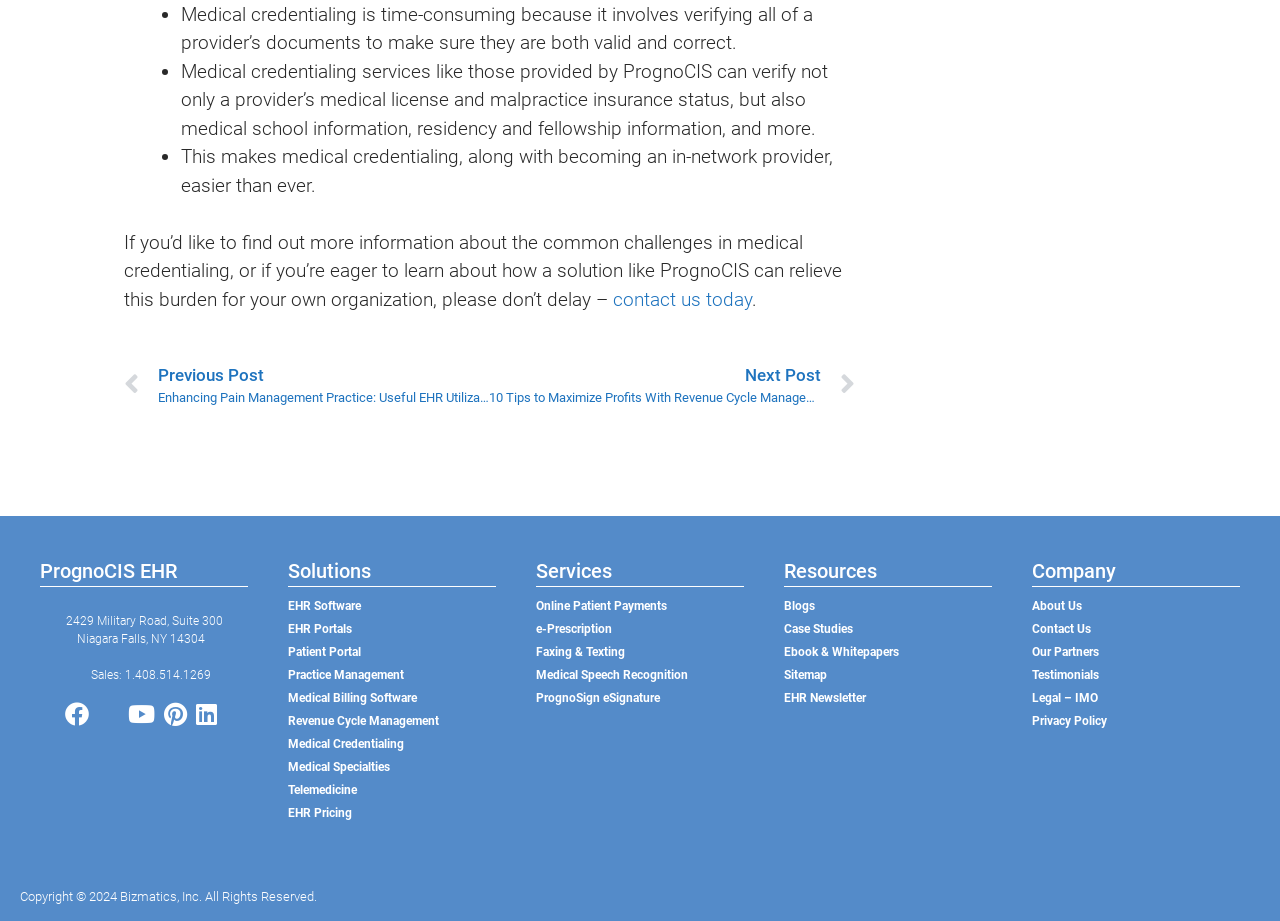Based on the description "Niagara Falls, NY 14304", find the bounding box of the specified UI element.

[0.06, 0.687, 0.165, 0.702]